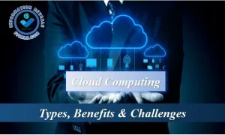What is the dominant color tone used in the design?
Based on the screenshot, provide your answer in one word or phrase.

blue